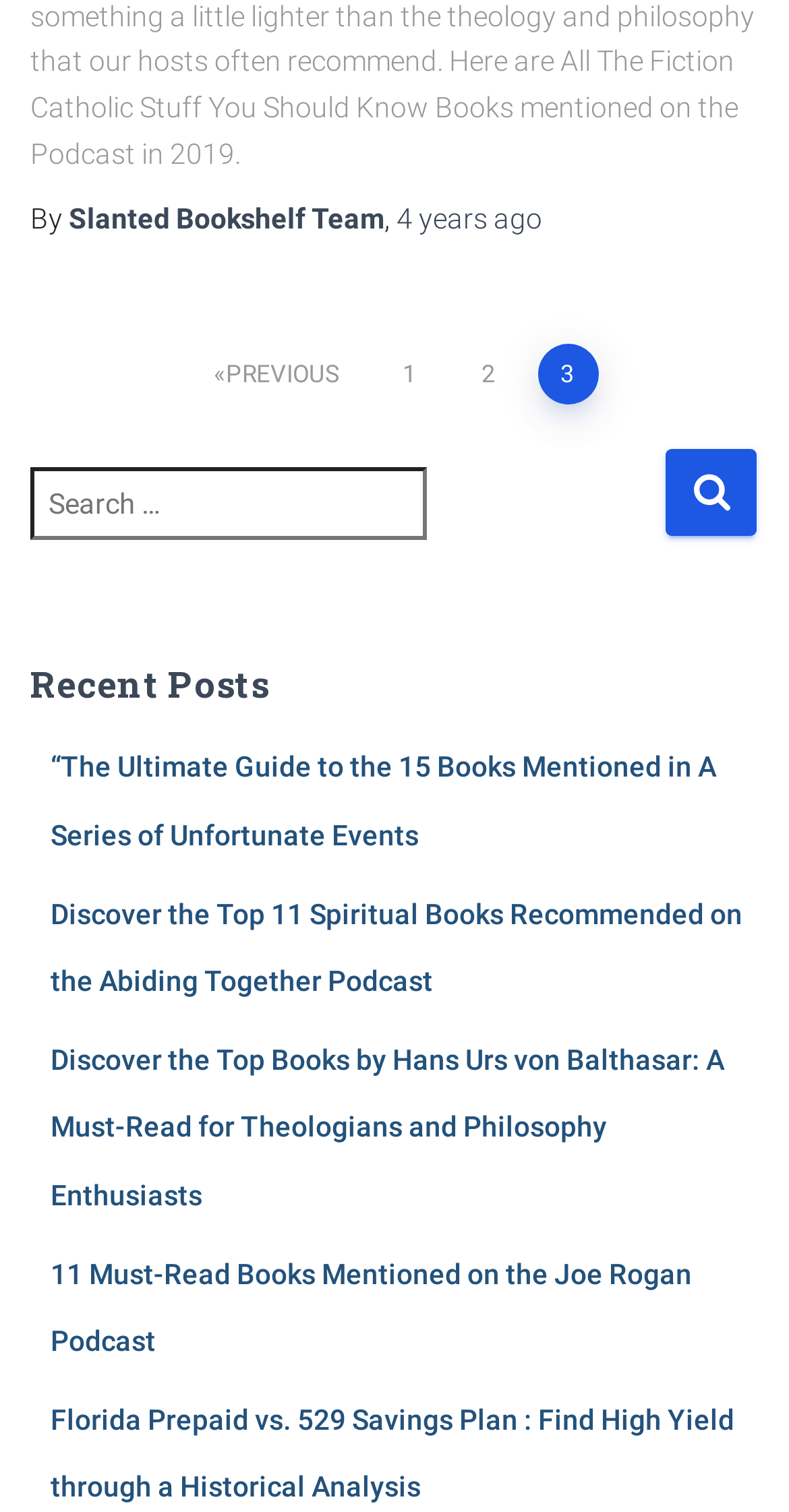How many recent posts are listed?
Give a single word or phrase answer based on the content of the image.

5